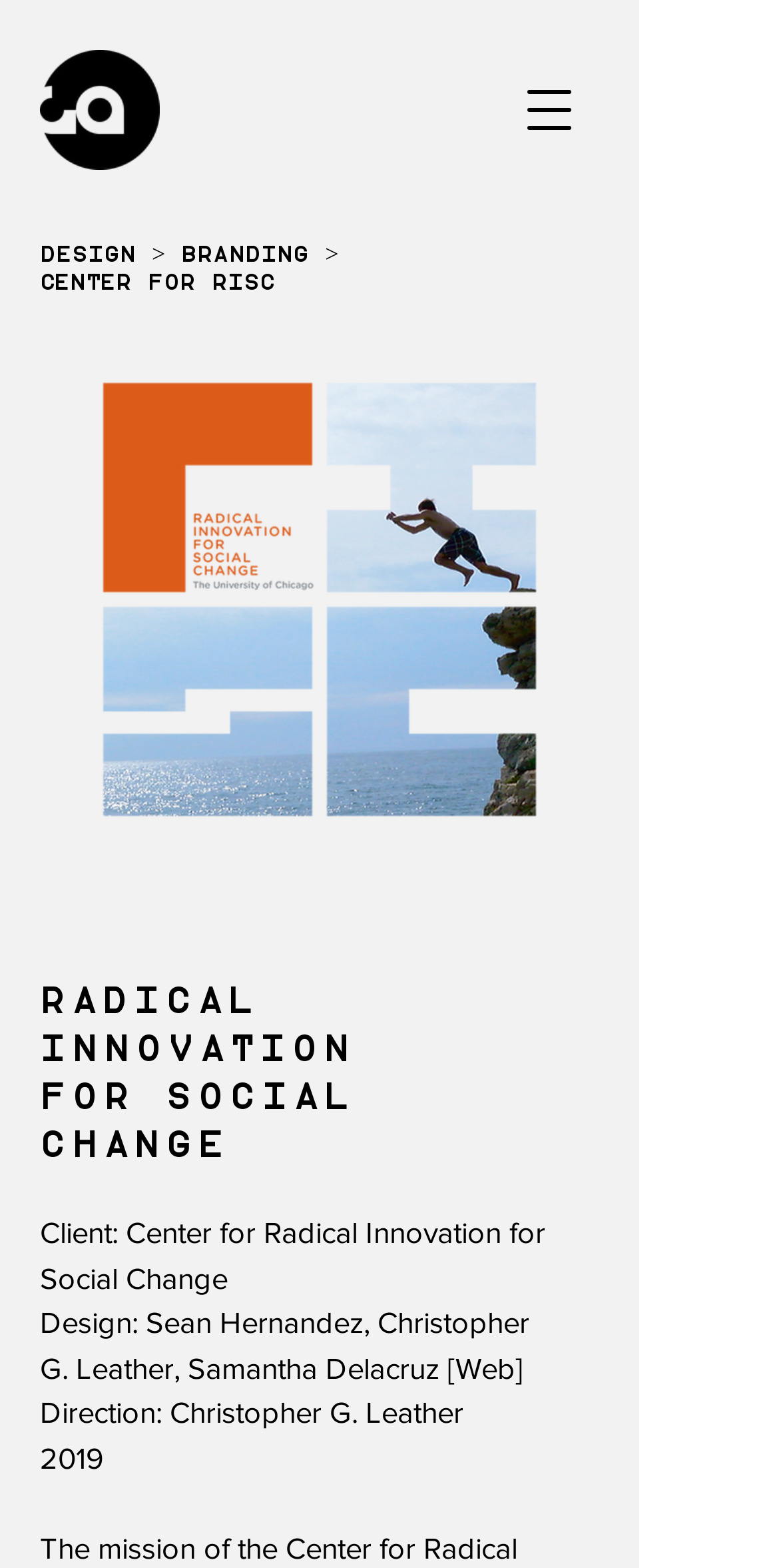Can you find and provide the main heading text of this webpage?

RADICAL INNOVATION
FOR SOCIAL CHANGE